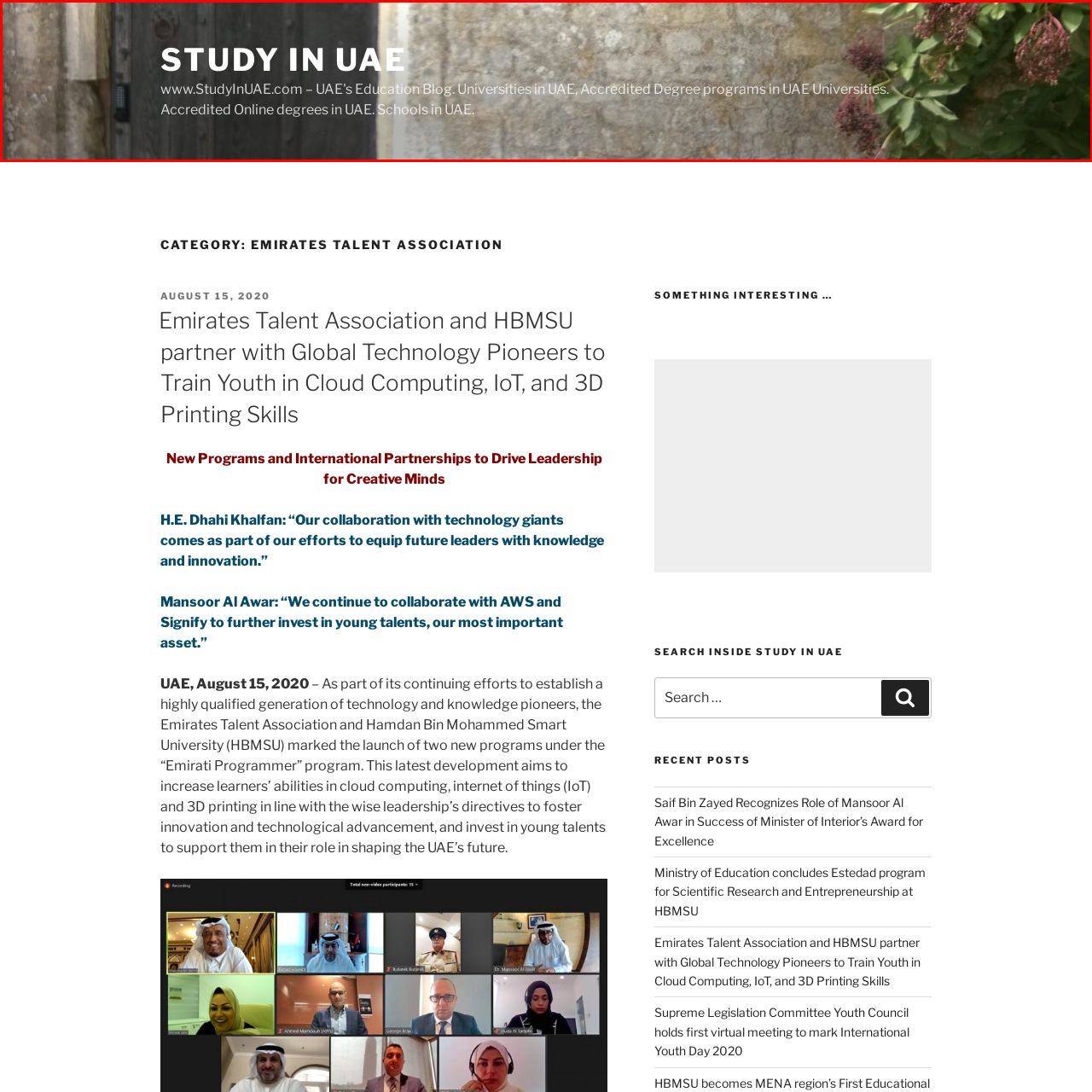What is the background of the image?
Analyze the image inside the red bounding box and provide a one-word or short-phrase answer to the question.

Textured stone wall